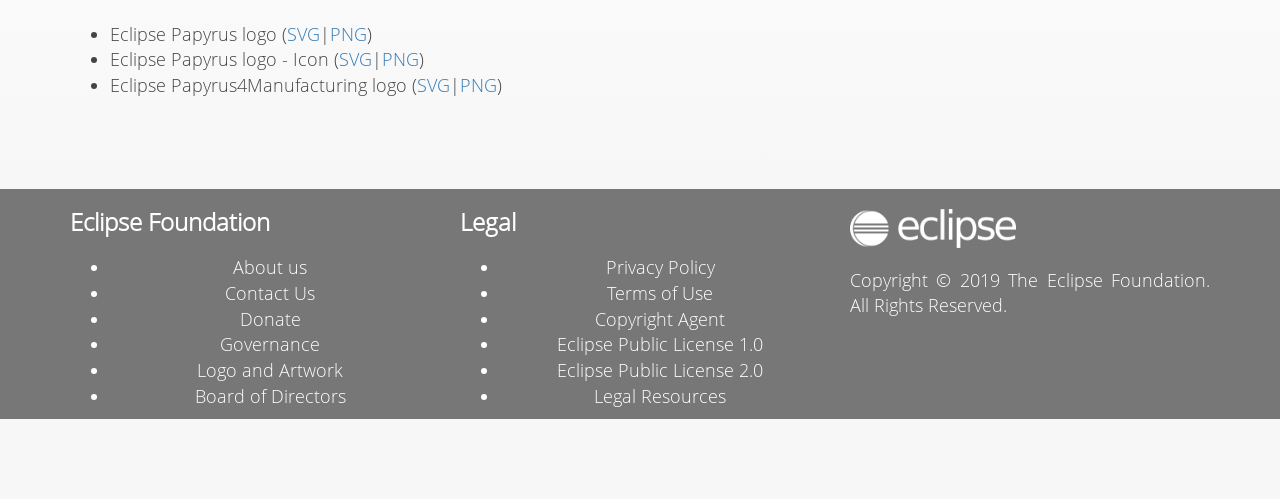How many links are there under the 'Legal' heading?
Please give a detailed answer to the question using the information shown in the image.

Under the 'Legal' heading, I found five links: 'Privacy Policy', 'Terms of Use', 'Copyright Agent', 'Eclipse Public License 1.0', and 'Eclipse Public License 2.0'.